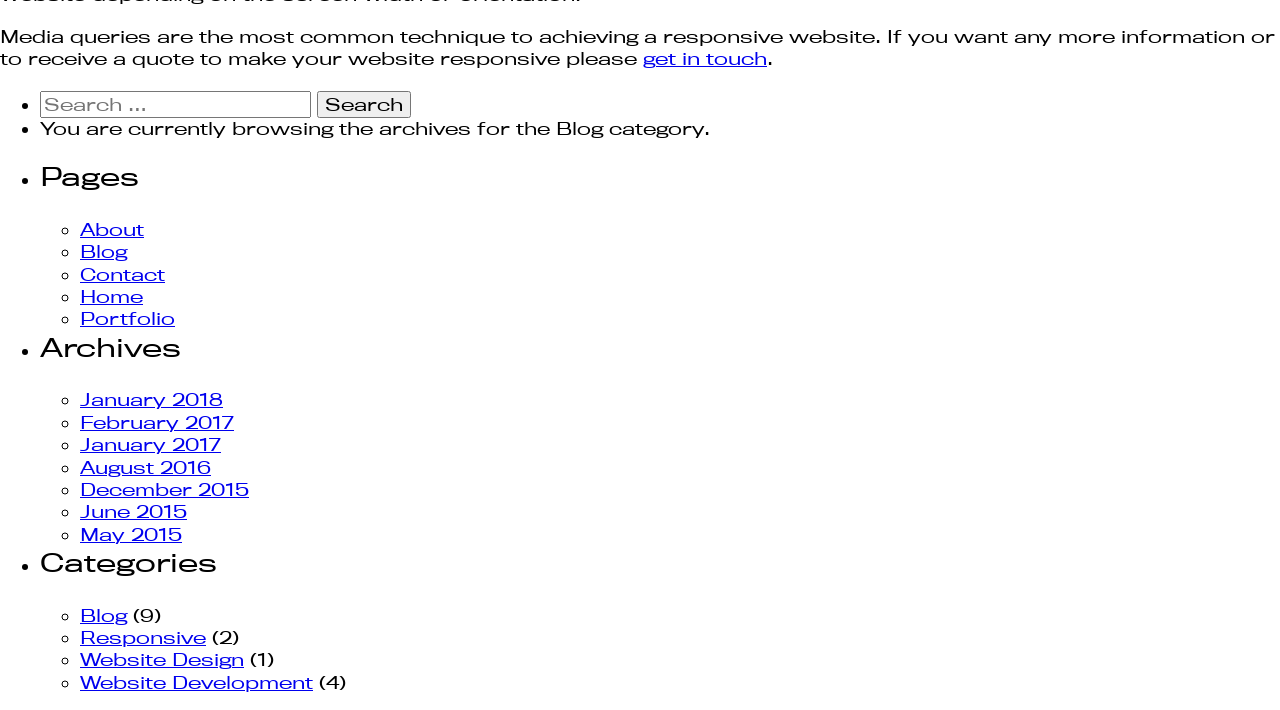Please specify the bounding box coordinates of the clickable region necessary for completing the following instruction: "view January 2018 archives". The coordinates must consist of four float numbers between 0 and 1, i.e., [left, top, right, bottom].

[0.062, 0.548, 0.174, 0.578]